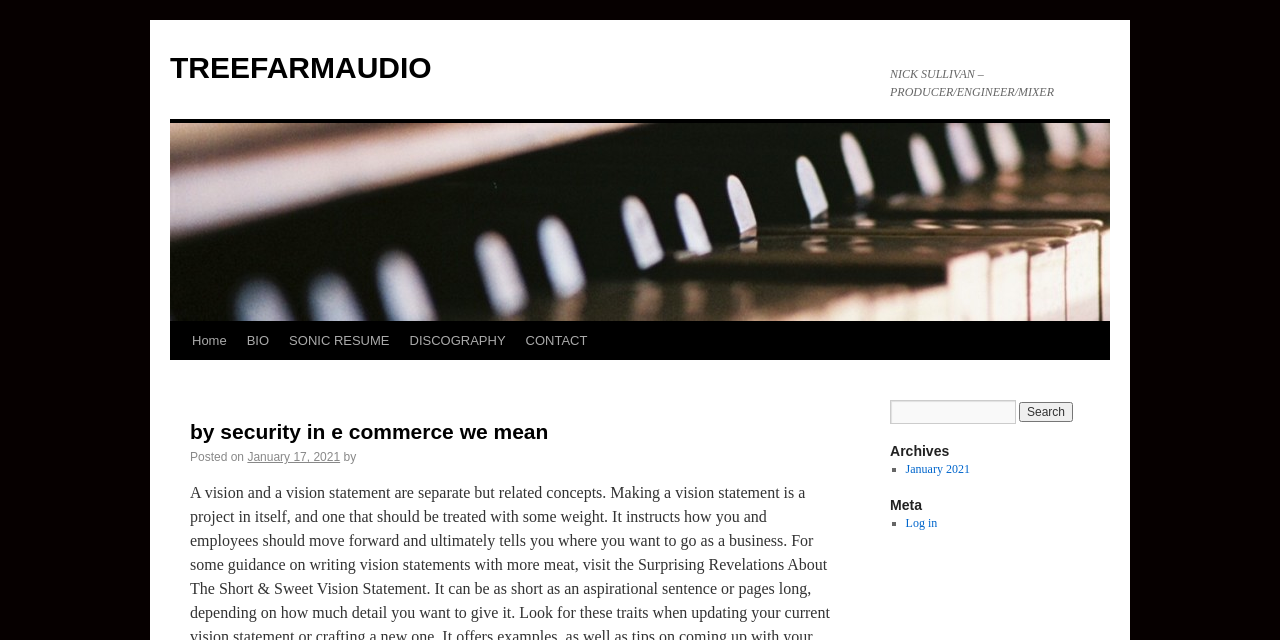How many links are in the navigation menu?
From the screenshot, provide a brief answer in one word or phrase.

5